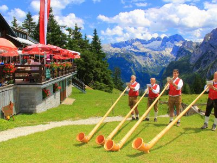What is the color of the sky in the image?
Using the image, give a concise answer in the form of a single word or short phrase.

Blue